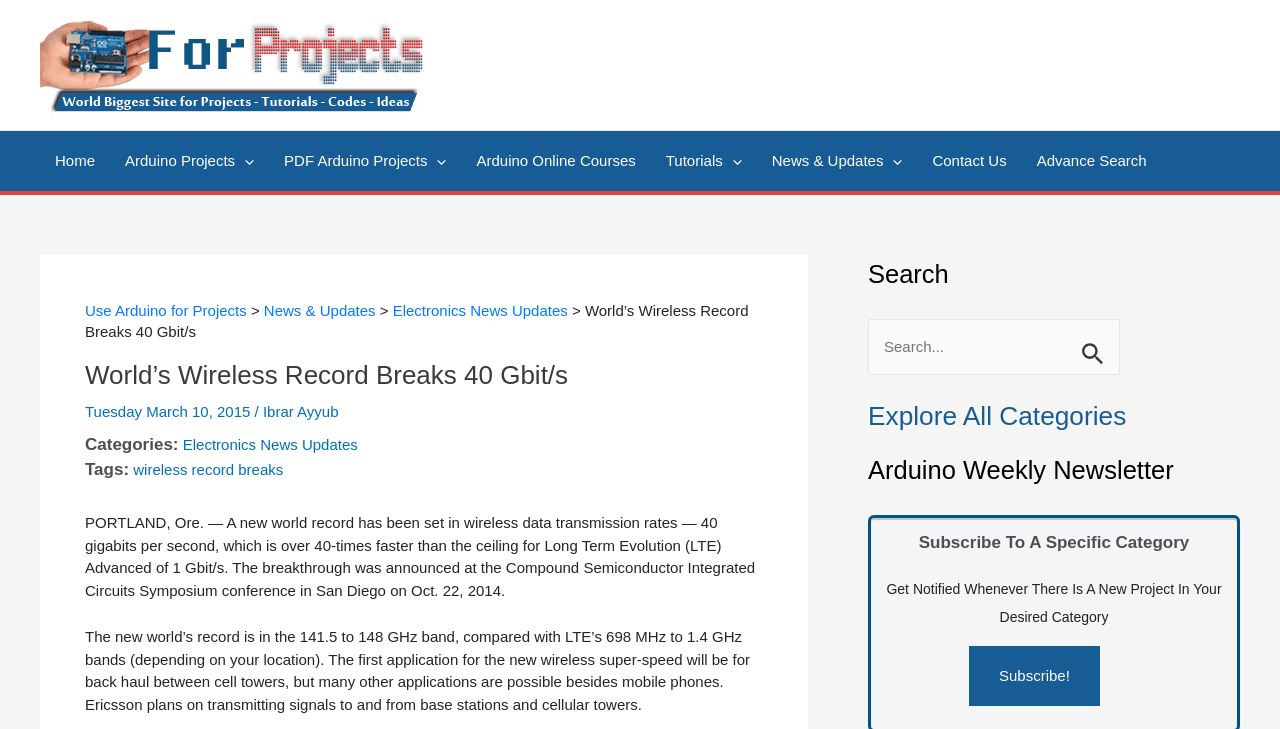Carefully observe the image and respond to the question with a detailed answer:
What is the new world record for wireless data transmission rates?

The answer can be found in the main article section of the webpage, where it is stated that 'A new world record has been set in wireless data transmission rates — 40 gigabits per second, which is over 40-times faster than the ceiling for Long Term Evolution (LTE) Advanced of 1 Gbit/s.'